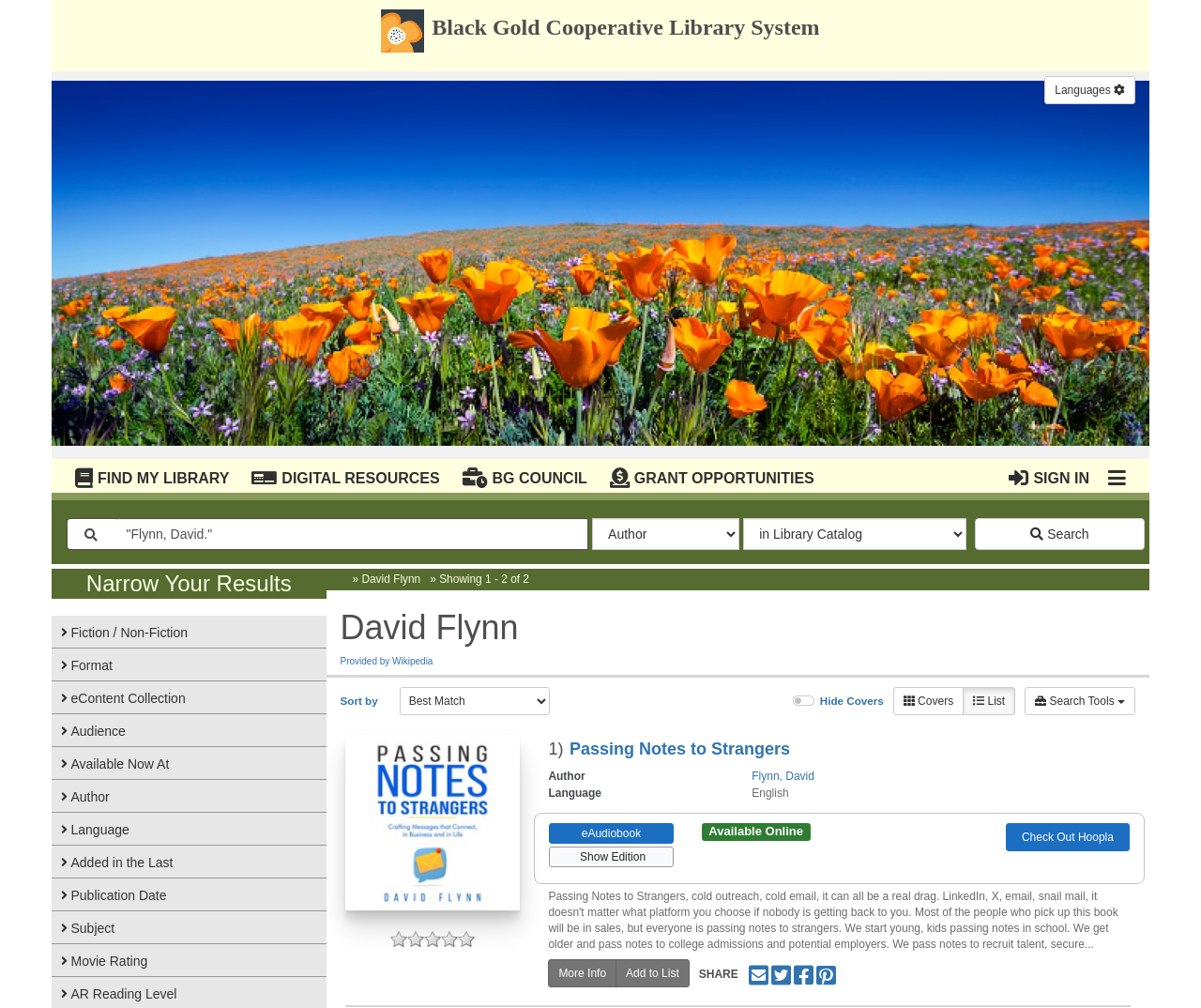Can you determine the bounding box coordinates of the area that needs to be clicked to fulfill the following instruction: "Sign in"?

[0.836, 0.455, 0.911, 0.489]